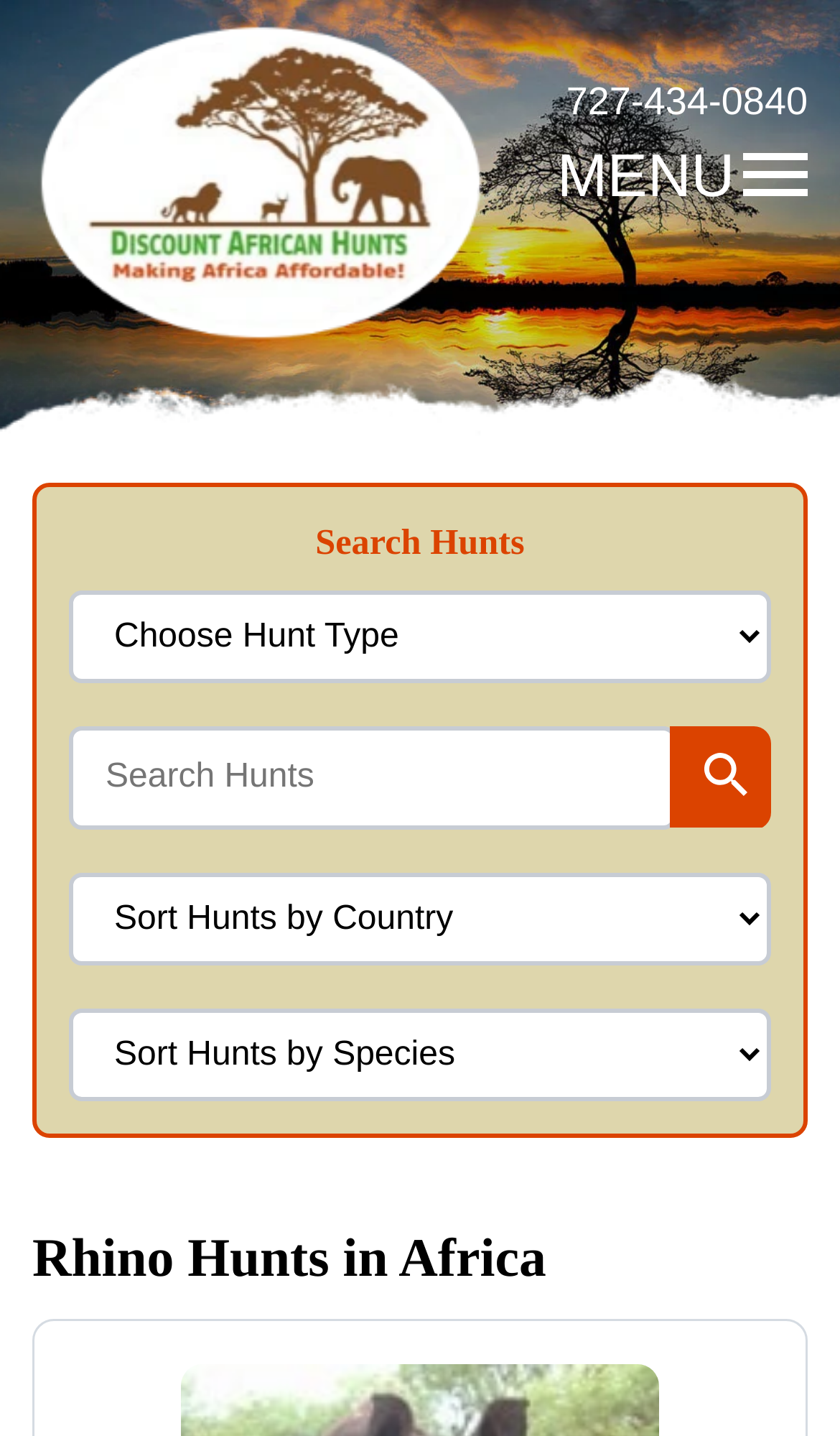Identify the bounding box coordinates for the region of the element that should be clicked to carry out the instruction: "Call the phone number". The bounding box coordinates should be four float numbers between 0 and 1, i.e., [left, top, right, bottom].

[0.663, 0.058, 0.962, 0.083]